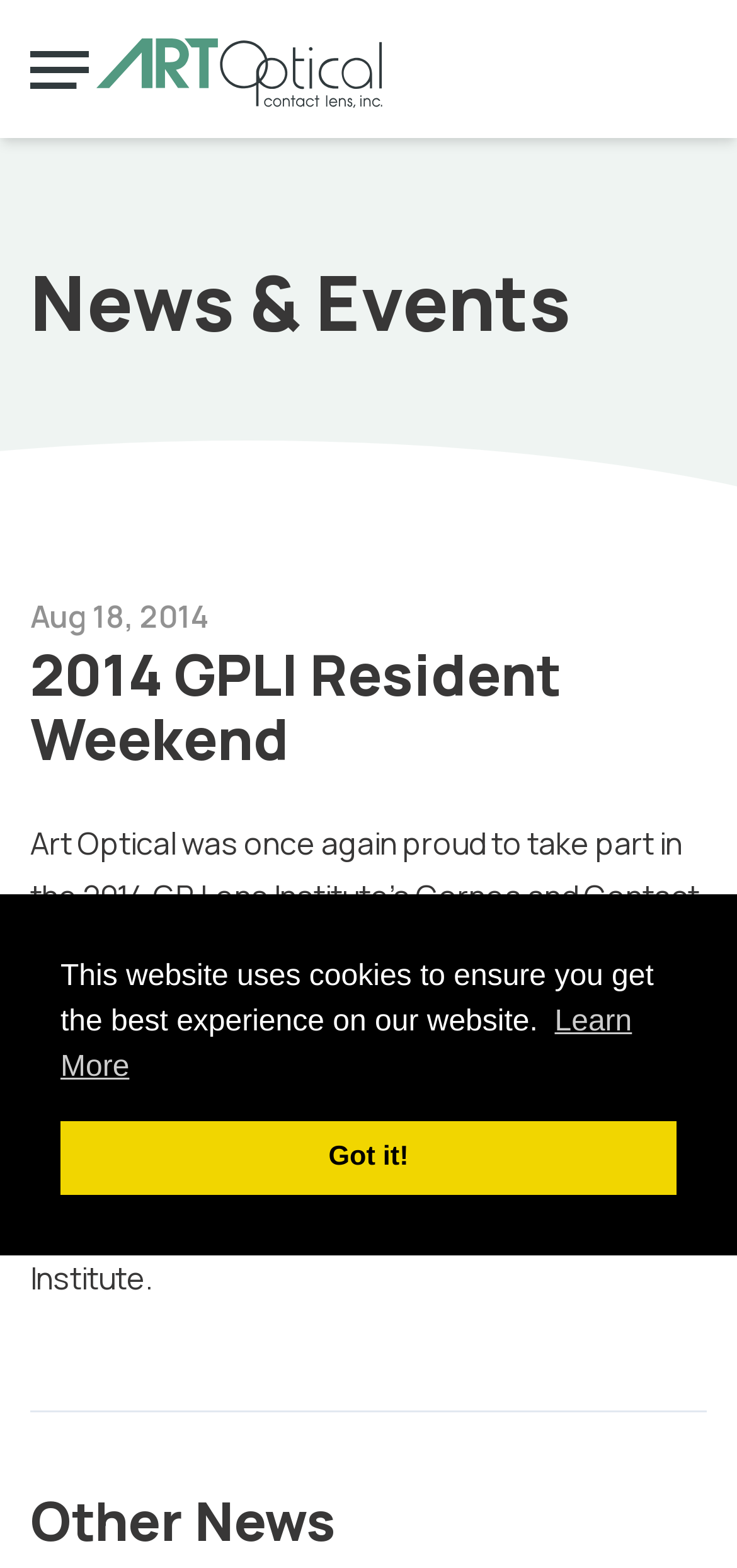Identify and generate the primary title of the webpage.

News & Events